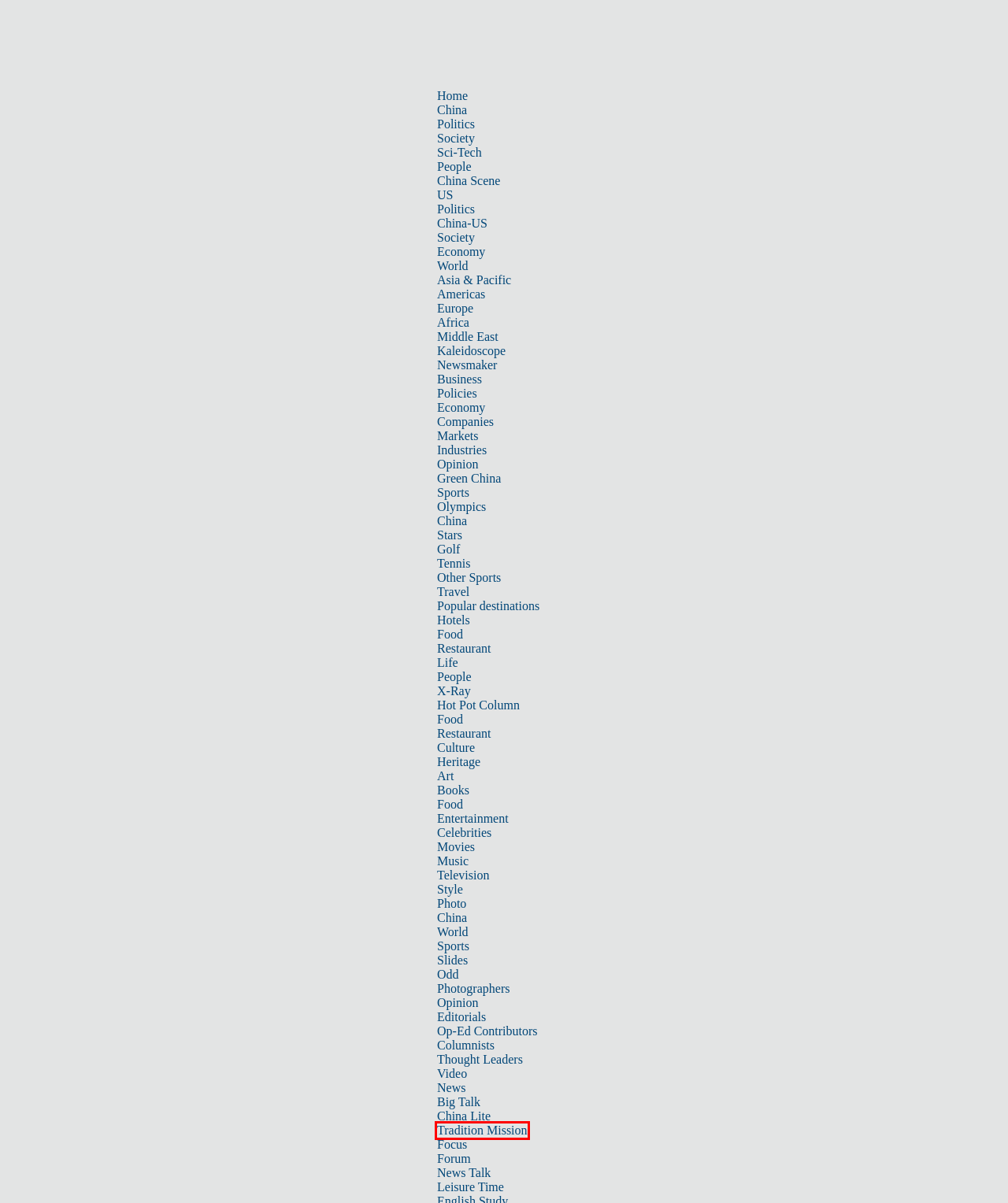You are presented with a screenshot of a webpage with a red bounding box. Select the webpage description that most closely matches the new webpage after clicking the element inside the red bounding box. The options are:
A. Photos - USA - Chinadaily.com.cn
B. Tradition Mission - China Tradition, Culture, Handcraft, Heritage, Festival & Life - China Daily USA
C. Society - USA - Chinadaily.com.cn
D. Middle East - USA - Chinadaily.com.cn
E. Americas - USA - Chinadaily.com.cn
F. Kaleidoscope - USA - Chinadaily.com.cn
G. Thought Leaders
 - Chinadaily US Edition
H. Innovation - USA - Chinadaily.com.cn

B